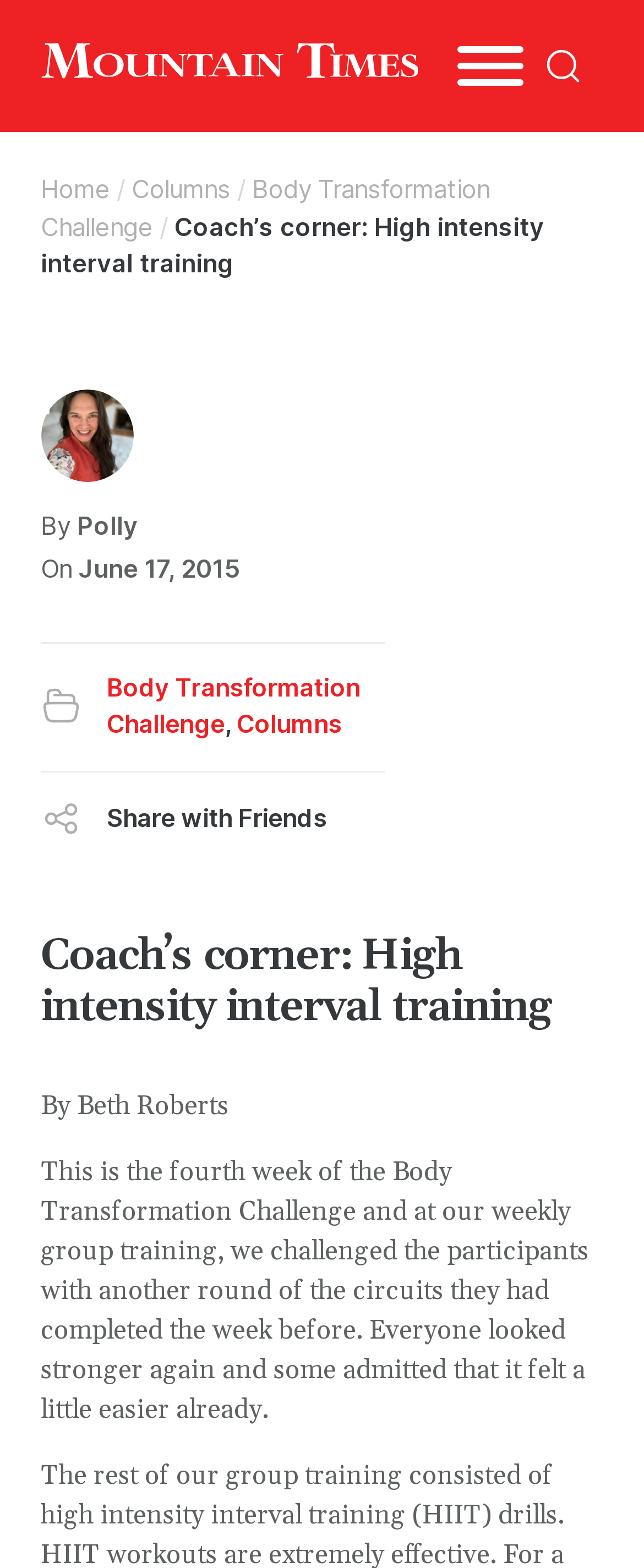Please determine the headline of the webpage and provide its content.

Coach’s corner: High intensity interval training